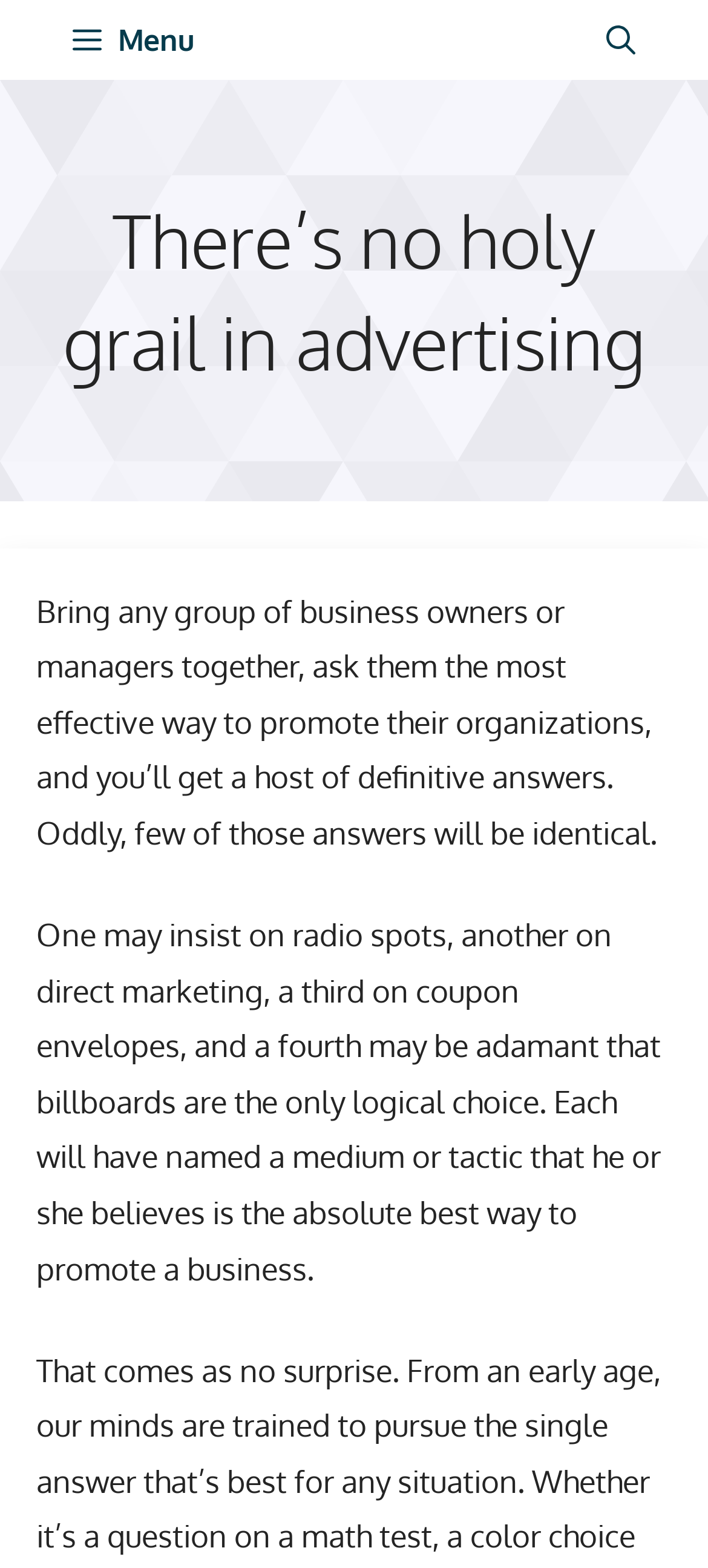Extract the primary heading text from the webpage.

There’s no holy grail in advertising